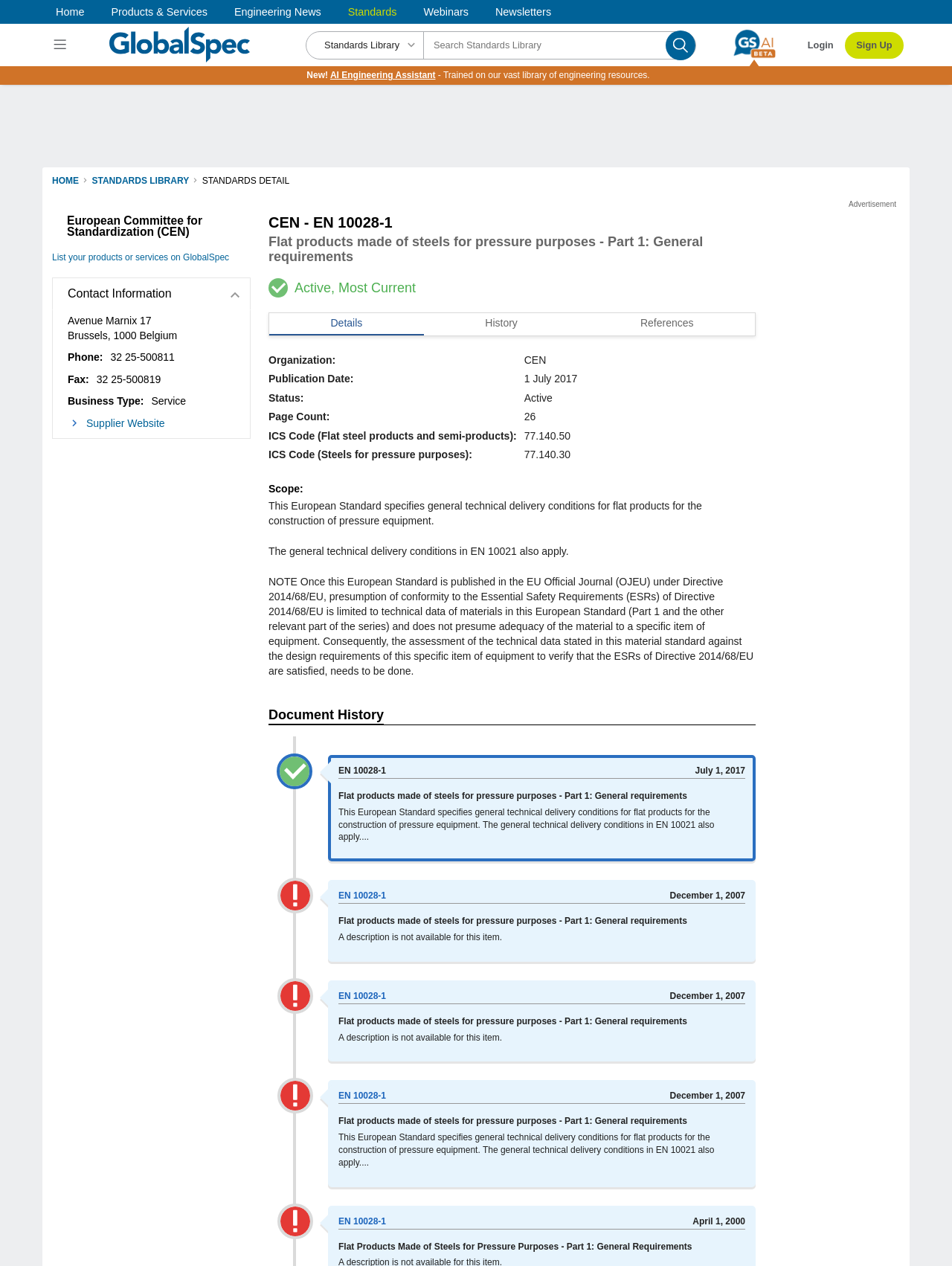Find the coordinates for the bounding box of the element with this description: "Defense Department".

None